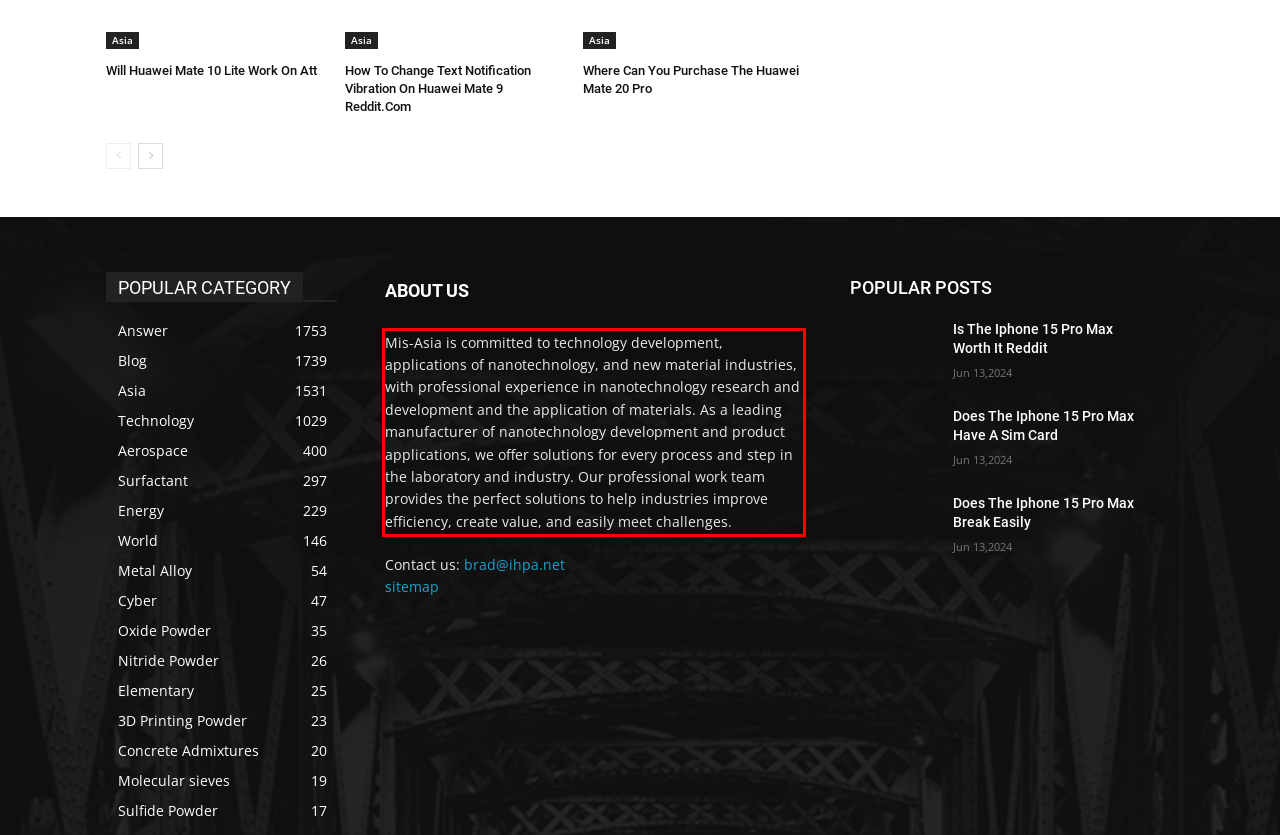You are given a screenshot of a webpage with a UI element highlighted by a red bounding box. Please perform OCR on the text content within this red bounding box.

Mis-Asia is committed to technology development, applications of nanotechnology, and new material industries, with professional experience in nanotechnology research and development and the application of materials. As a leading manufacturer of nanotechnology development and product applications, we offer solutions for every process and step in the laboratory and industry. Our professional work team provides the perfect solutions to help industries improve efficiency, create value, and easily meet challenges.